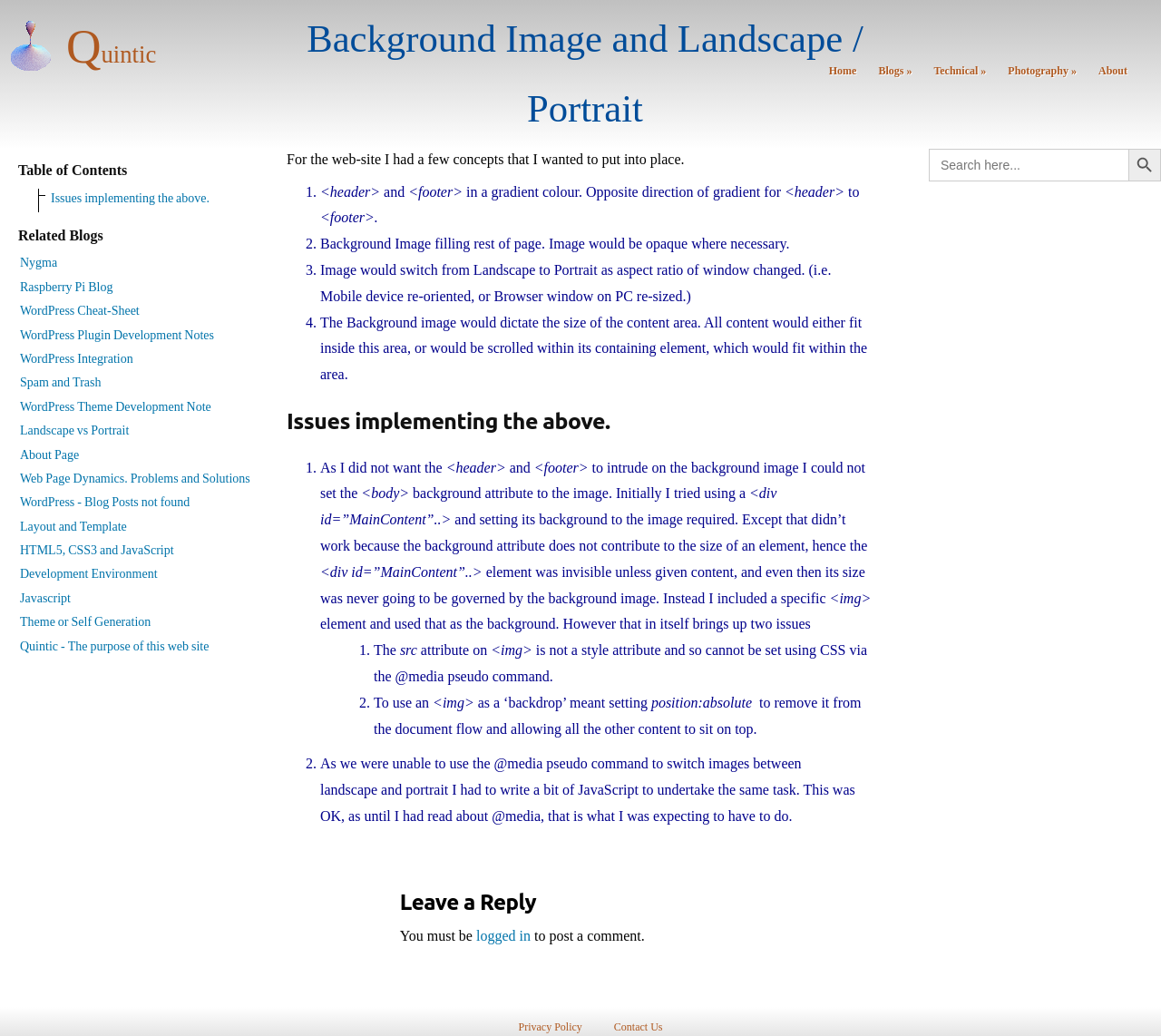What is the name of the first blog listed?
Please craft a detailed and exhaustive response to the question.

The first blog listed is 'Nygma' which can be found in the 'Related Blogs' section of the webpage.